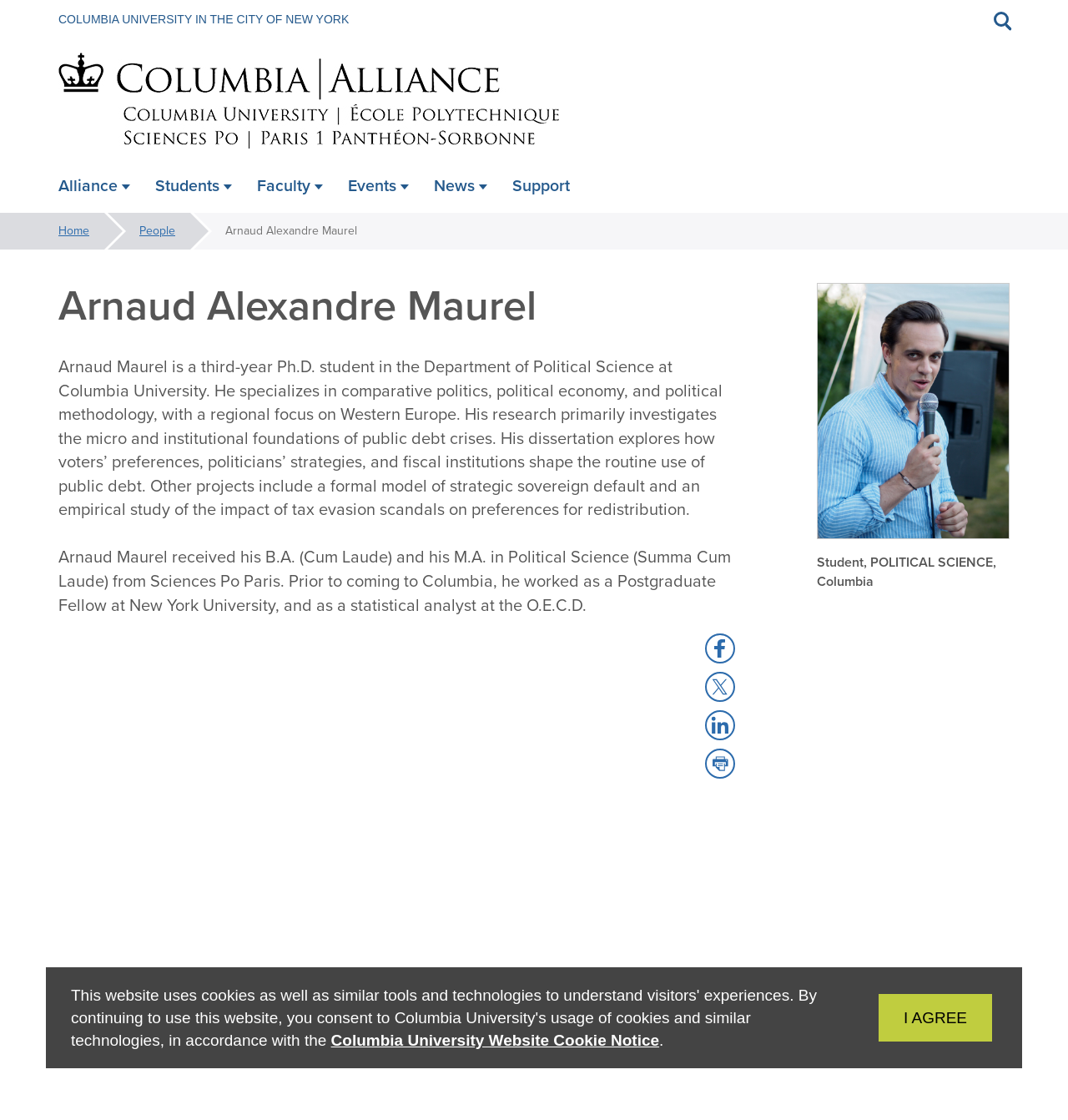Show the bounding box coordinates of the region that should be clicked to follow the instruction: "Click the Alliance Program logo."

[0.055, 0.047, 0.93, 0.133]